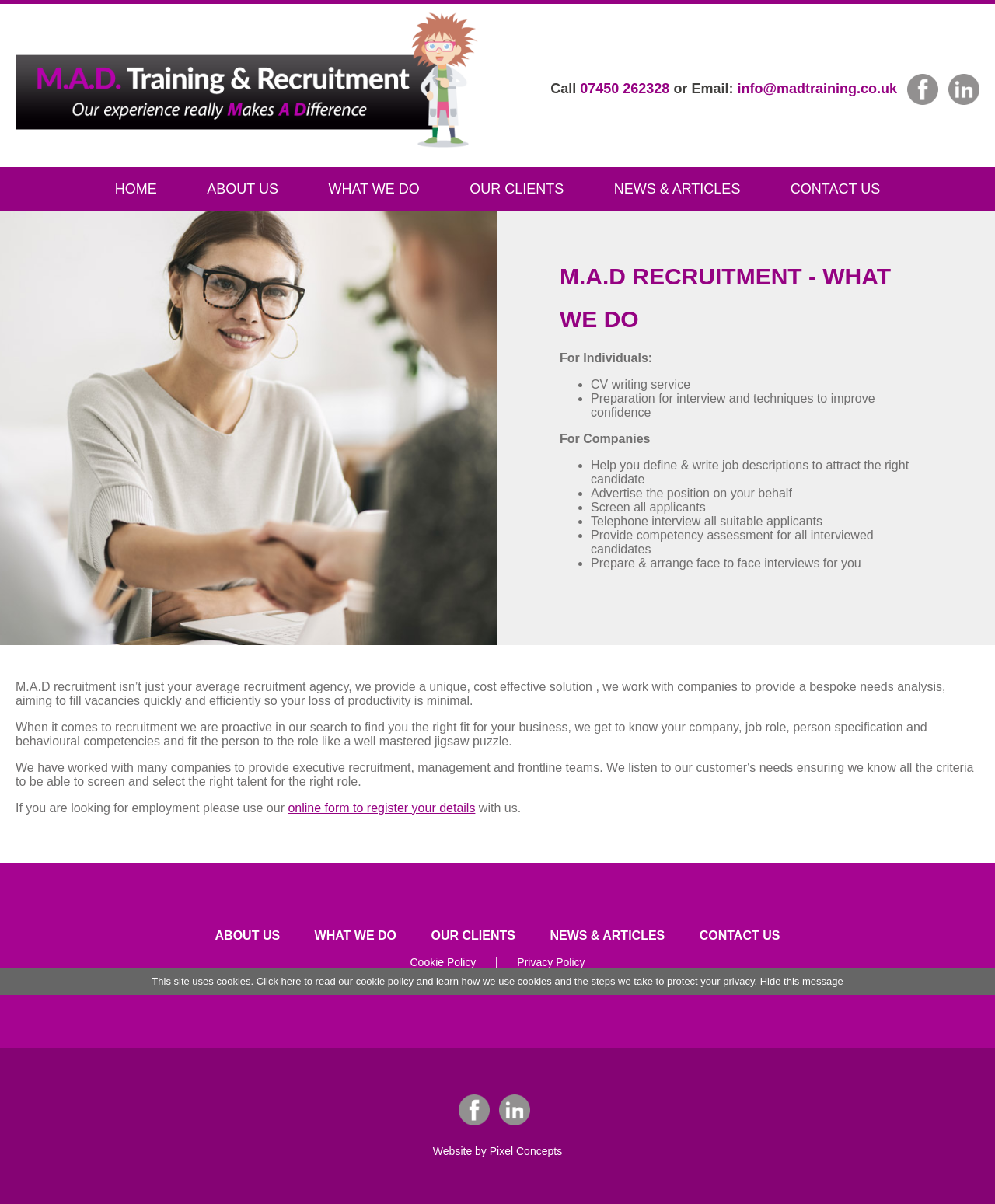How can individuals register with M.A.D Training?
Look at the screenshot and give a one-word or phrase answer.

Online form